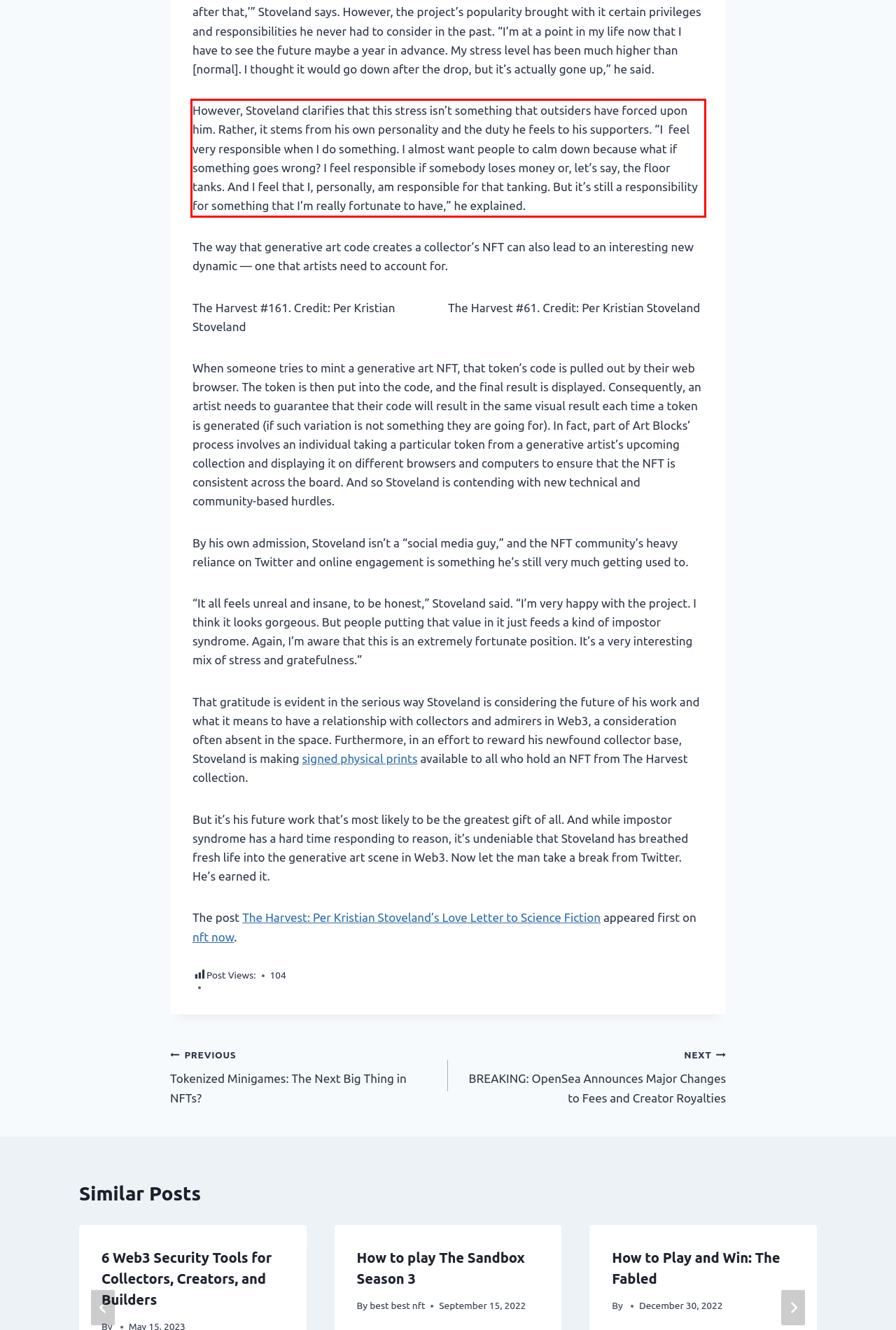You are given a screenshot showing a webpage with a red bounding box. Perform OCR to capture the text within the red bounding box.

However, Stoveland clarifies that this stress isn’t something that outsiders have forced upon him. Rather, it stems from his own personality and the duty he feels to his supporters. “I feel very responsible when I do something. I almost want people to calm down because what if something goes wrong? I feel responsible if somebody loses money or, let’s say, the floor tanks. And I feel that I, personally, am responsible for that tanking. But it’s still a responsibility for something that I’m really fortunate to have,” he explained.